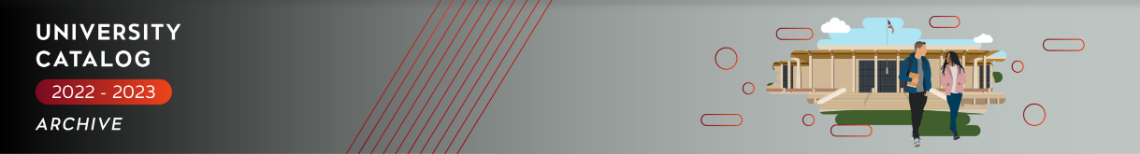What is depicted in the stylized illustration in the image?
Look at the screenshot and give a one-word or phrase answer.

University campus with students walking